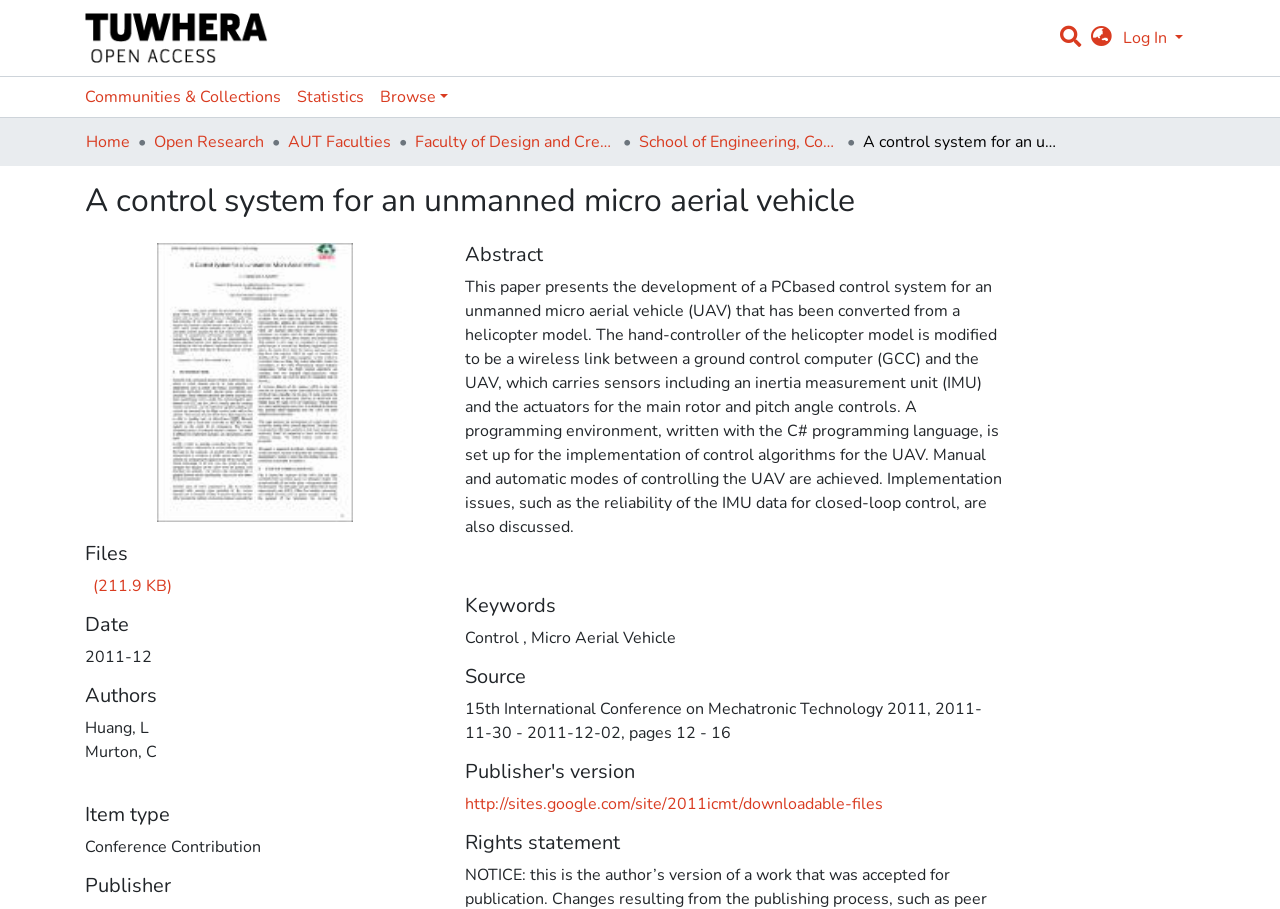What is the title of the paper?
Answer the question with a single word or phrase, referring to the image.

A control system for an unmanned micro aerial vehicle